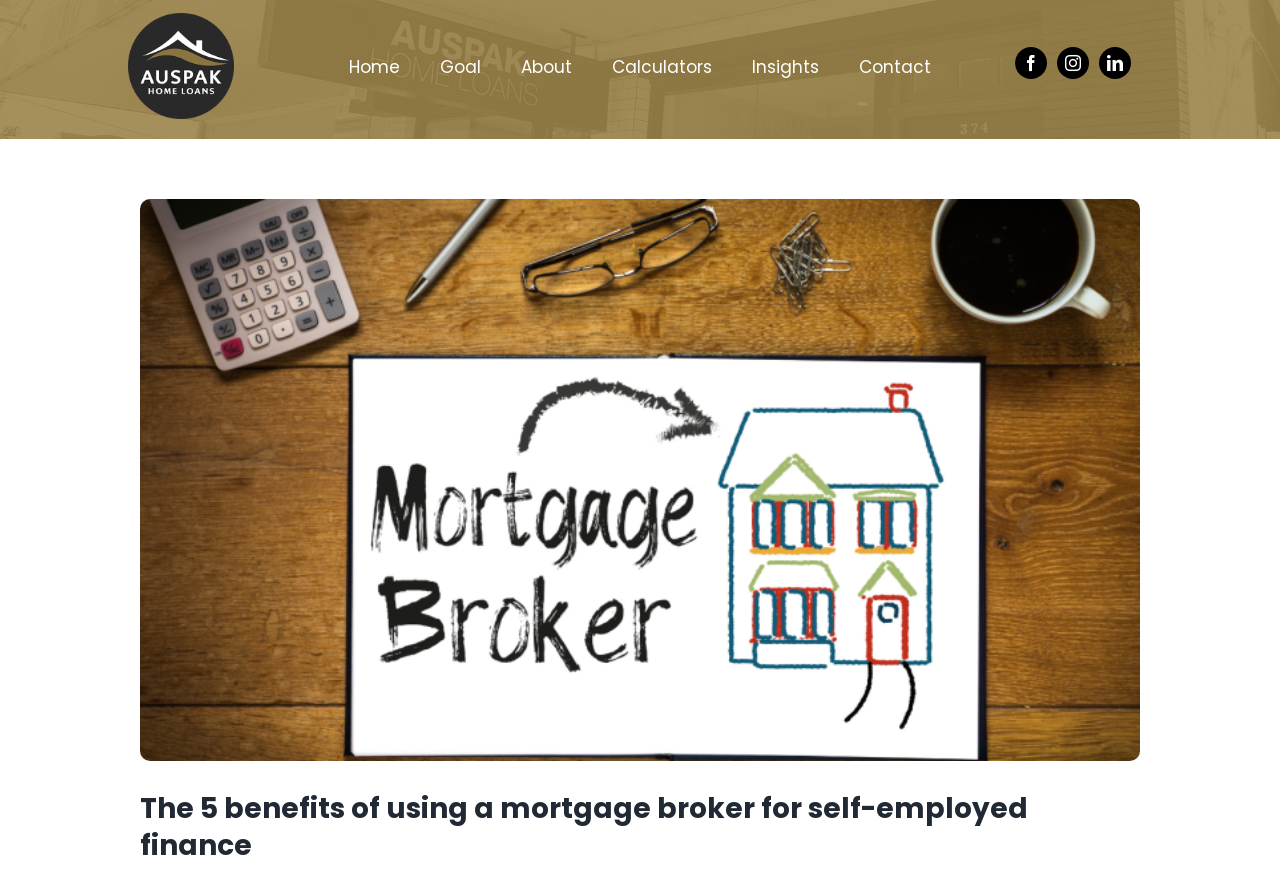Point out the bounding box coordinates of the section to click in order to follow this instruction: "Check the 'Posted Sunday, May 12, 2024' post".

None